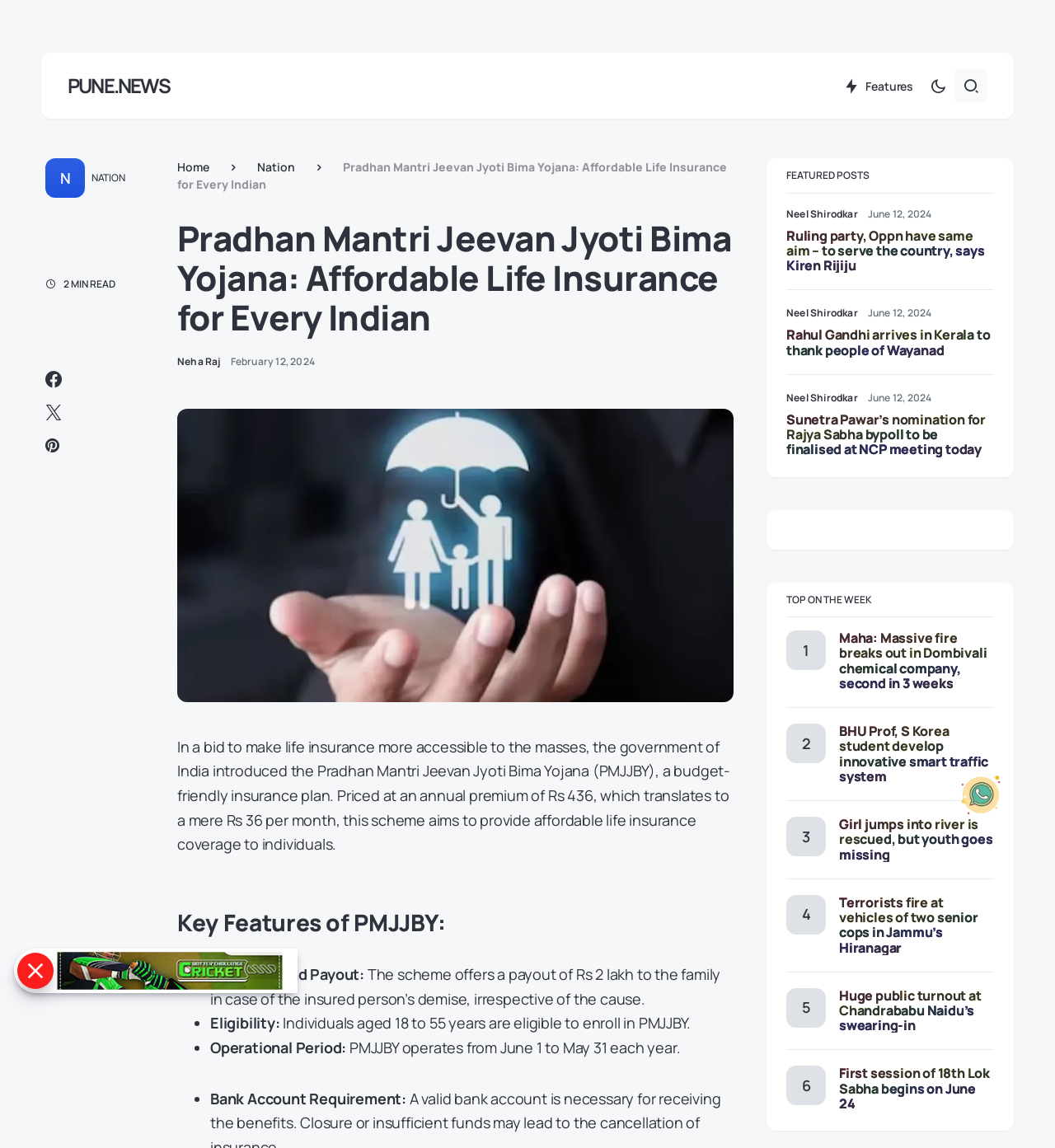Please identify the bounding box coordinates of the element that needs to be clicked to perform the following instruction: "Read the 'Pradhan Mantri Jeevan Jyoti Bima Yojana' article".

[0.168, 0.191, 0.695, 0.294]